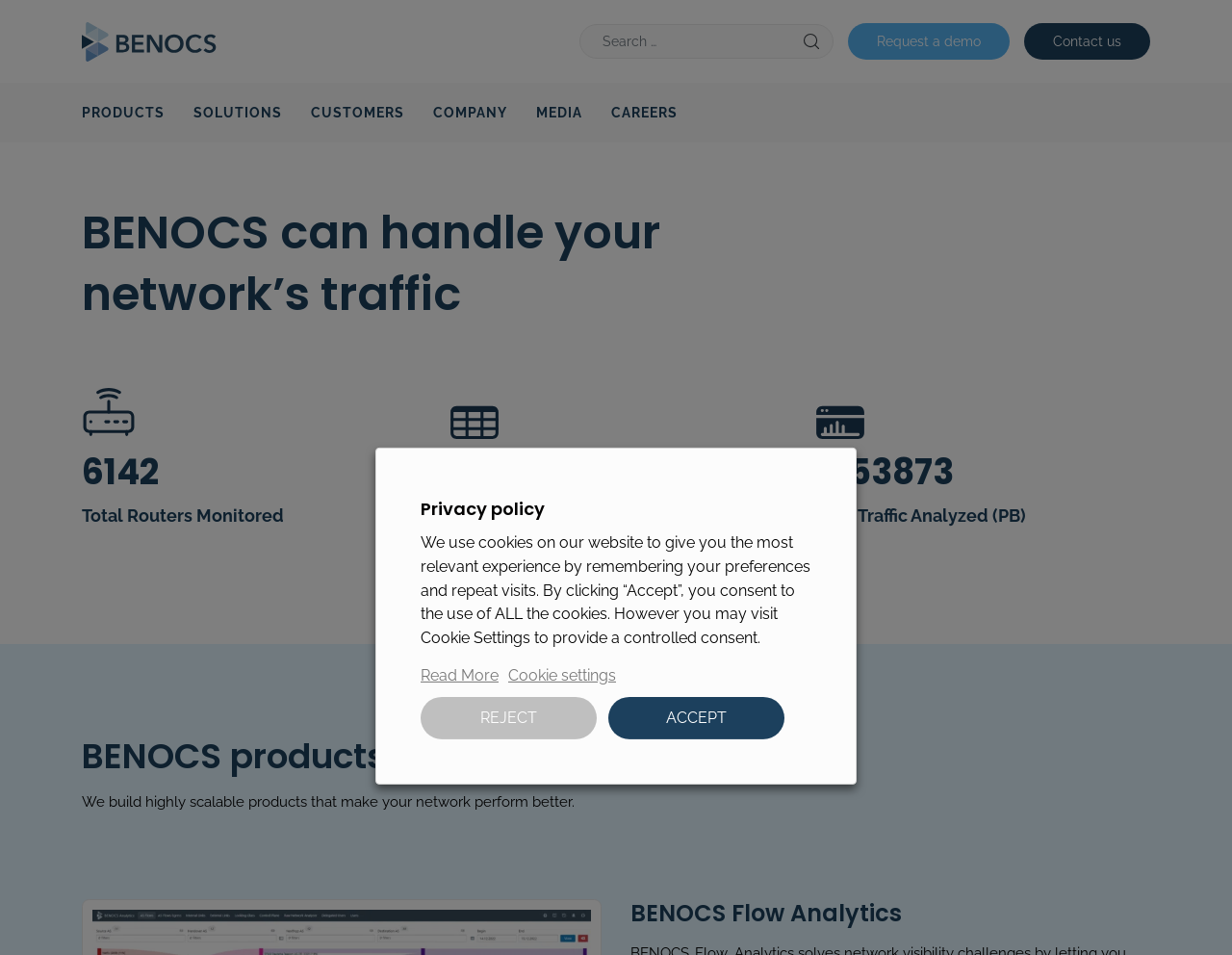Using the description: "Search", identify the bounding box of the corresponding UI element in the screenshot.

[0.641, 0.026, 0.676, 0.061]